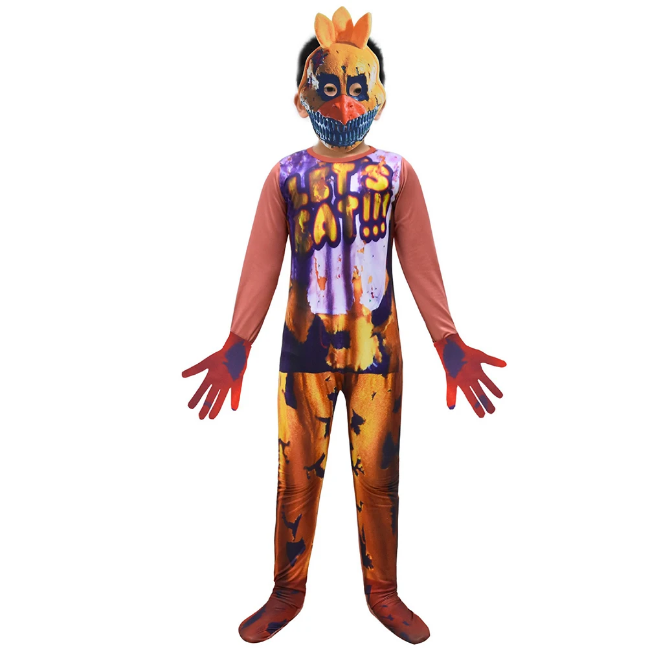What is the purpose of the costume?
Please answer the question with a detailed and comprehensive explanation.

The caption states that the costume is perfect for Halloween events or haunted house attractions, indicating its intended use.